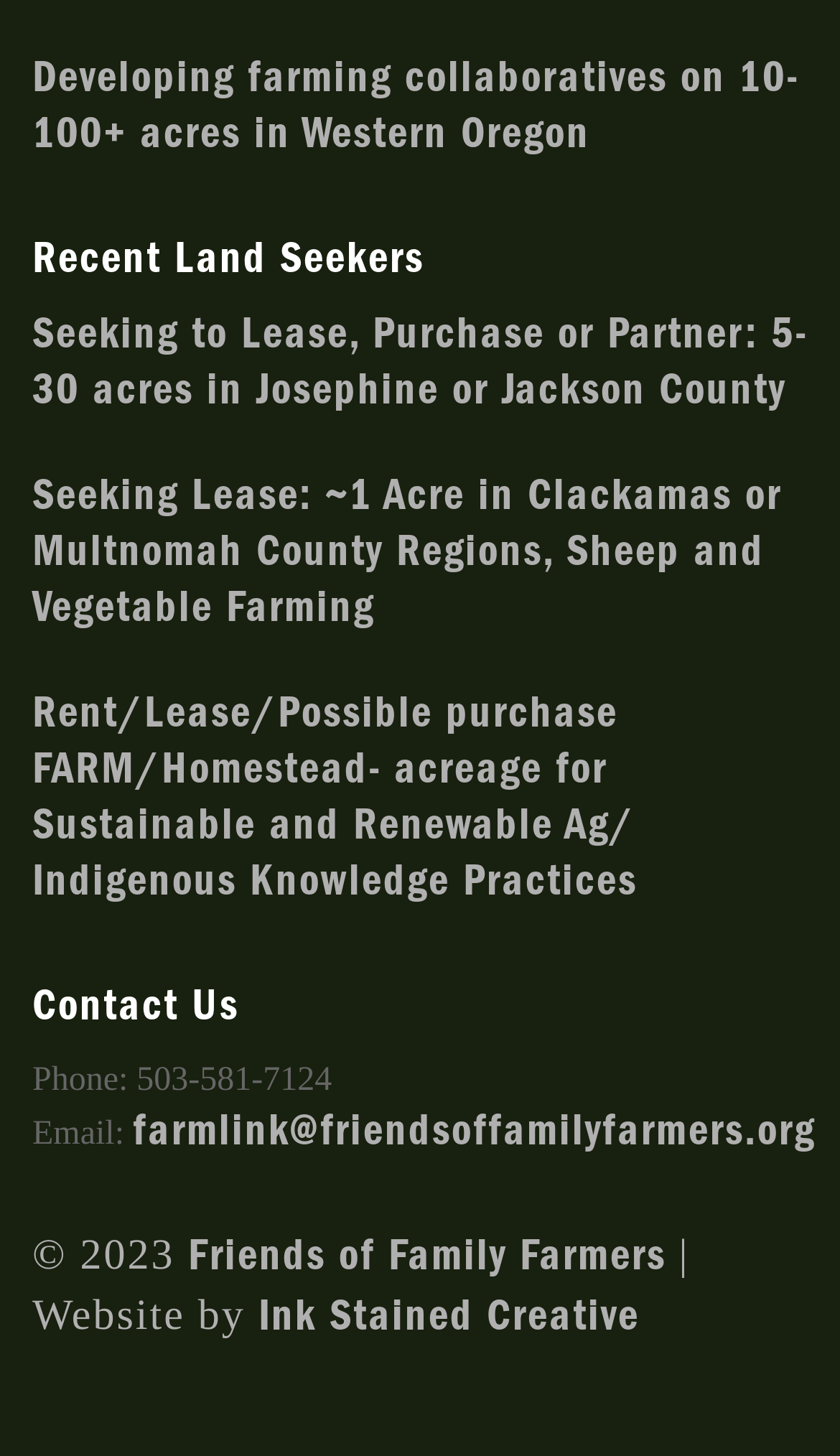Determine the bounding box coordinates for the UI element described. Format the coordinates as (top-left x, top-left y, bottom-right x, bottom-right y) and ensure all values are between 0 and 1. Element description: farmlink@friendsoffamilyfarmers.org

[0.158, 0.764, 0.971, 0.794]